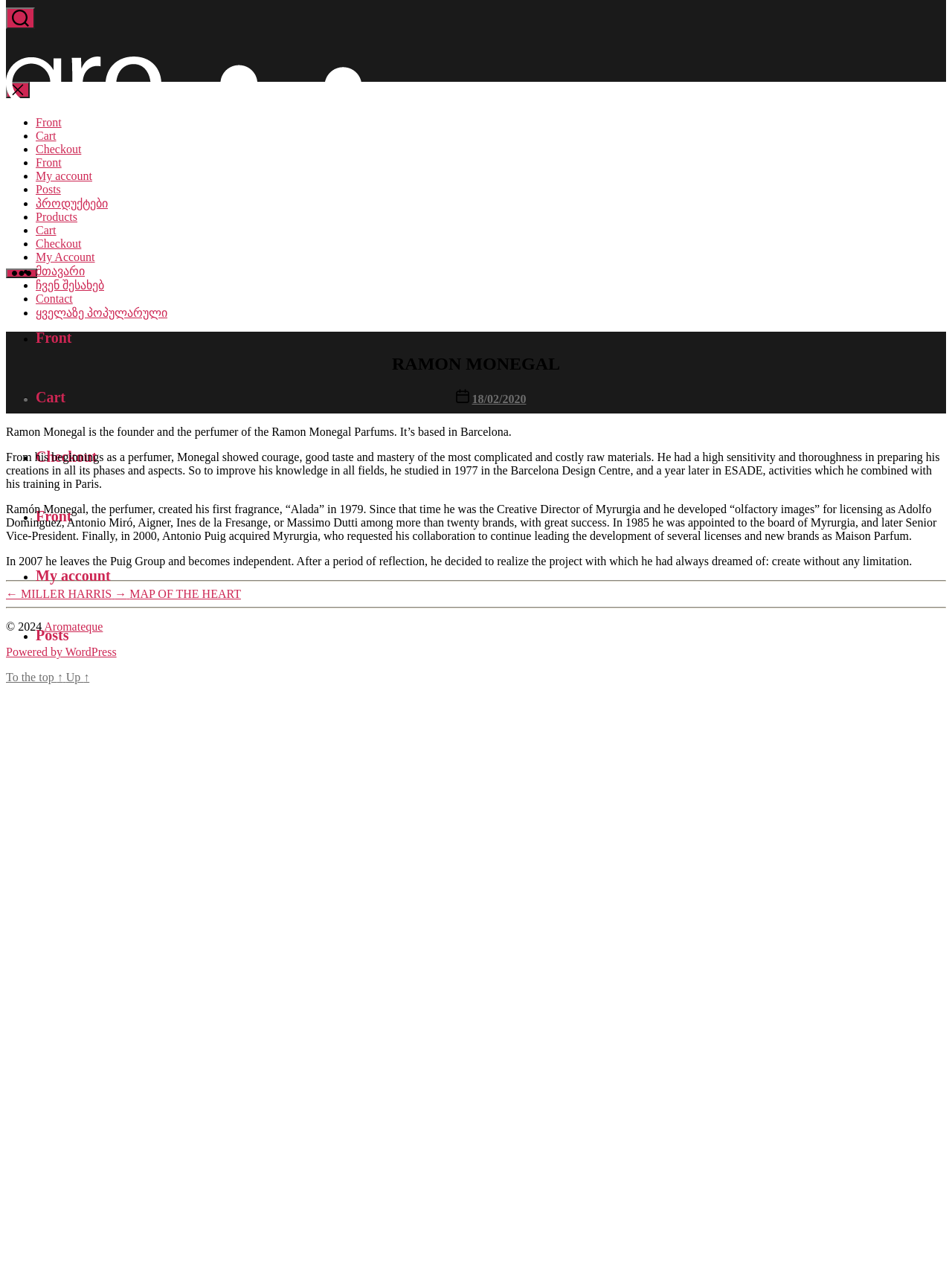Extract the bounding box for the UI element that matches this description: "ჩვენ შესახებ".

[0.038, 0.22, 0.109, 0.23]